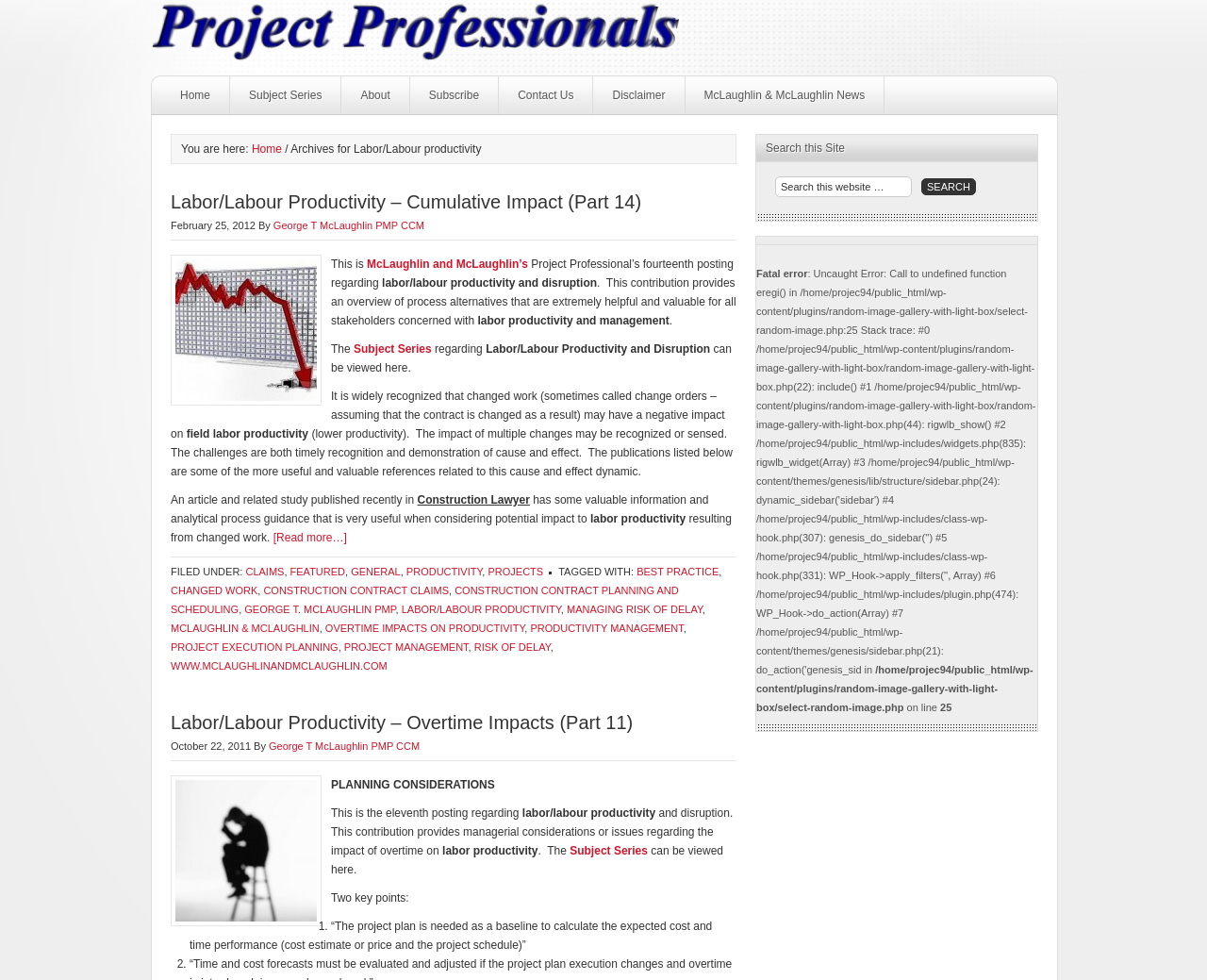Provide a thorough description of the webpage you see.

This webpage is a blog created by McLaughlin & McLaughlin, with a focus on labor/labour productivity. At the top of the page, there is a navigation menu with links to various sections, including "Project Professionals", "Home", "Subject Series", "About", "Subscribe", "Contact Us", and "Disclaimer". Below the navigation menu, there is a breadcrumb trail indicating the current page's location within the website.

The main content of the page is an article titled "Labor/Labour Productivity – Cumulative Impact (Part 14)", which discusses the impact of changed work on labor productivity. The article is written by George T McLaughlin PMP CCM and is dated February 25, 2012. The article provides an overview of process alternatives that are helpful and valuable for stakeholders concerned with labor productivity and management.

Below the article, there are links to related articles, including "Labor/Labour Productivity – Overtime Impacts (Part 11)". There are also tags and categories listed, including "CLAIMS", "FEATURED", "GENERAL", "PRODUCTIVITY", "PROJECTS", "BEST PRACTICE", "CHANGED WORK", and "CONSTRUCTION CONTRACT CLAIMS", among others.

Throughout the page, there are various links to other articles, websites, and resources related to labor productivity, project management, and construction contracts. The overall layout of the page is organized and easy to navigate, with clear headings and concise text.